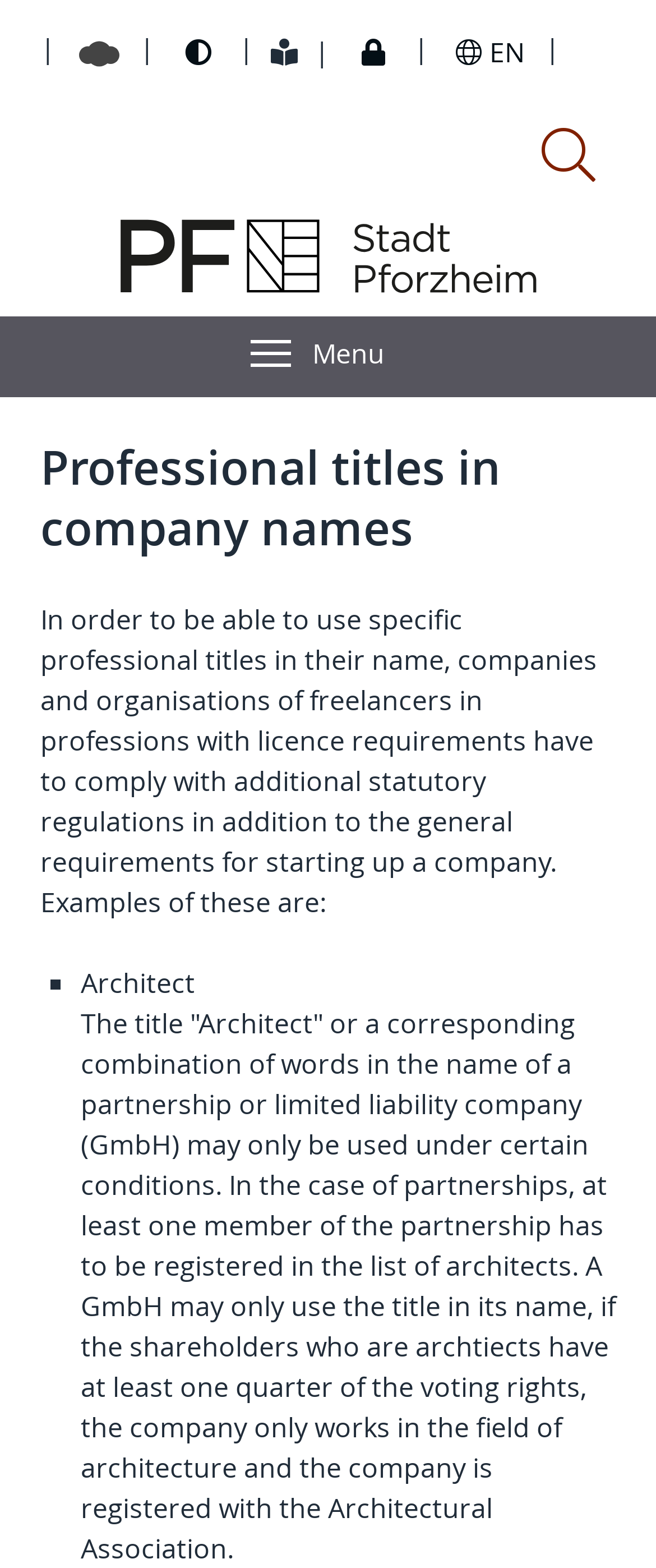Using the provided description: "18 °C", find the bounding box coordinates of the corresponding UI element. The output should be four float numbers between 0 and 1, in the format [left, top, right, bottom].

[0.1, 0.006, 0.197, 0.06]